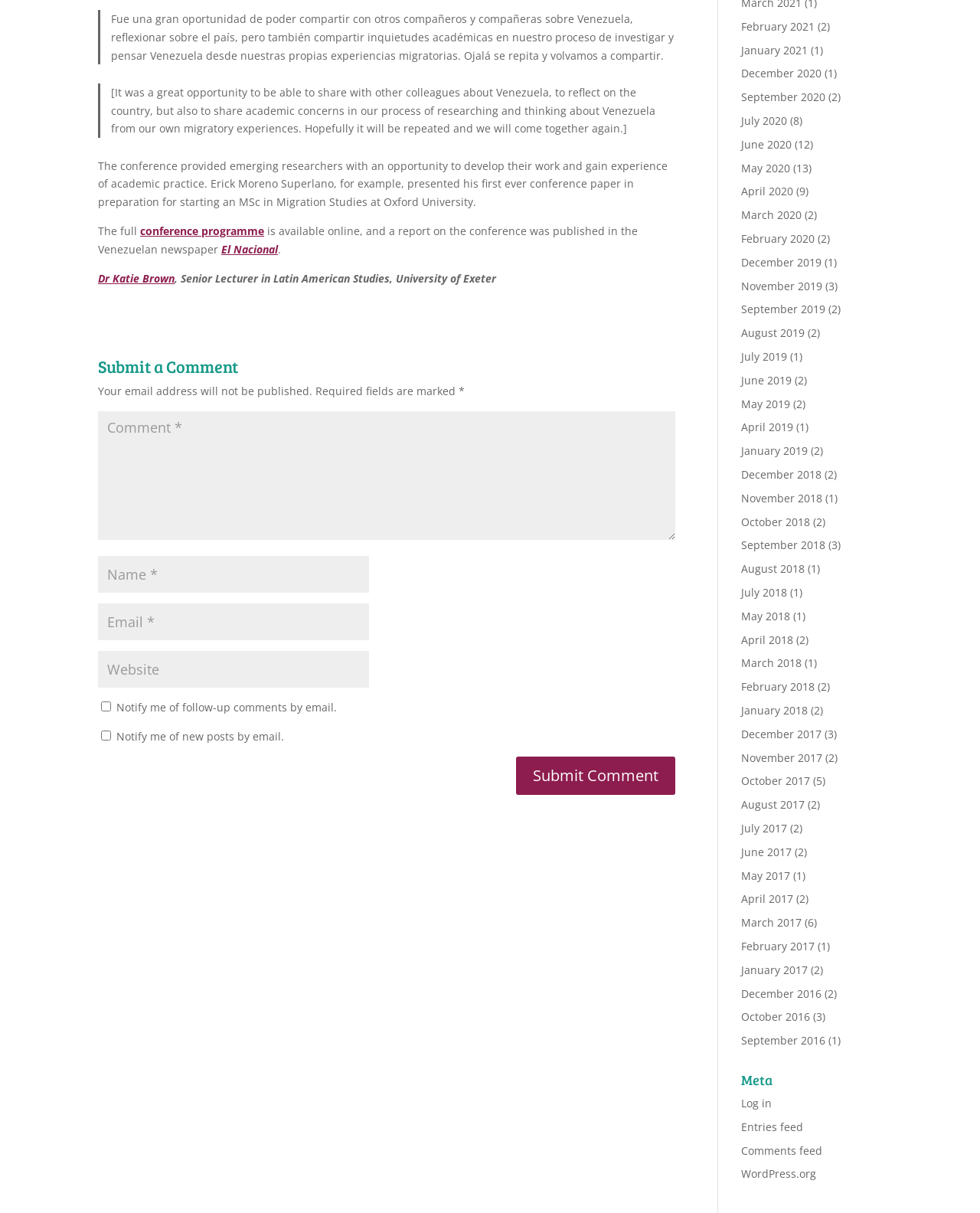What is the name of the Senior Lecturer in Latin American Studies?
Using the visual information from the image, give a one-word or short-phrase answer.

Dr Katie Brown